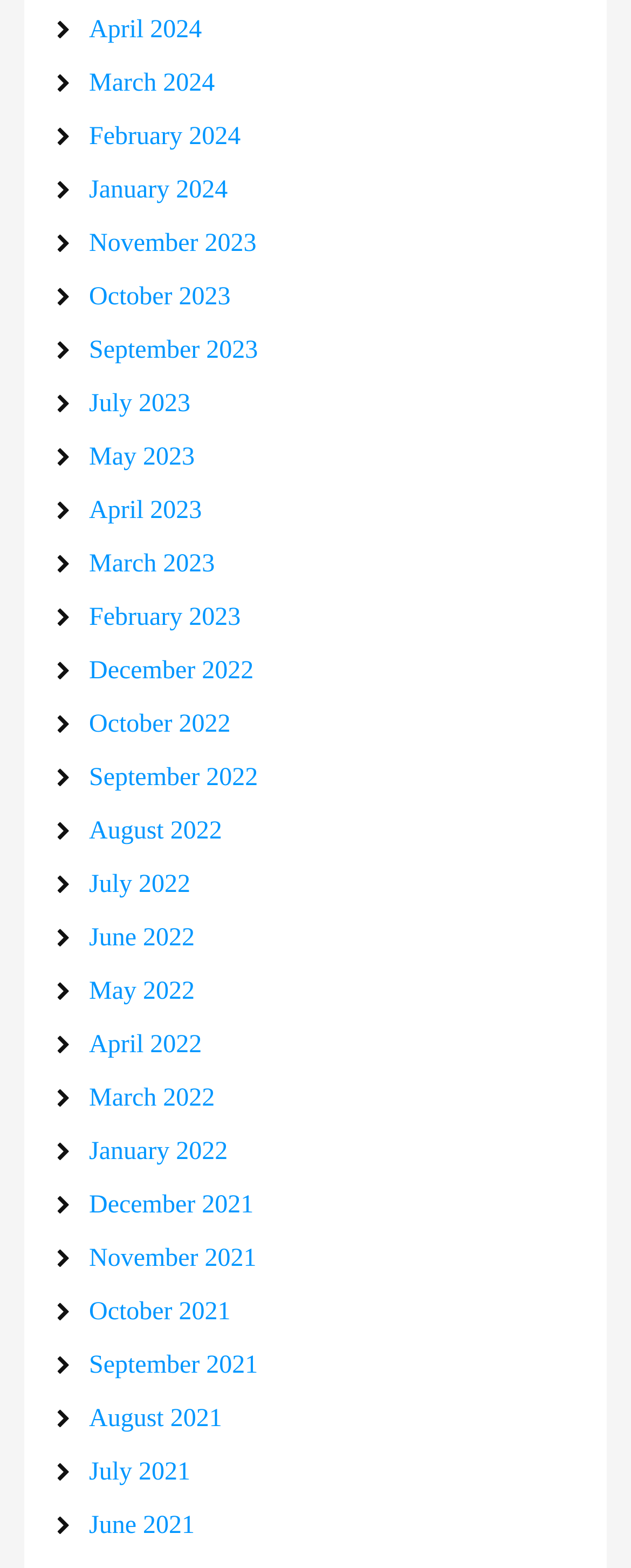Can you determine the bounding box coordinates of the area that needs to be clicked to fulfill the following instruction: "Read the news about Dabboo Ratnani's calendar launch"?

None